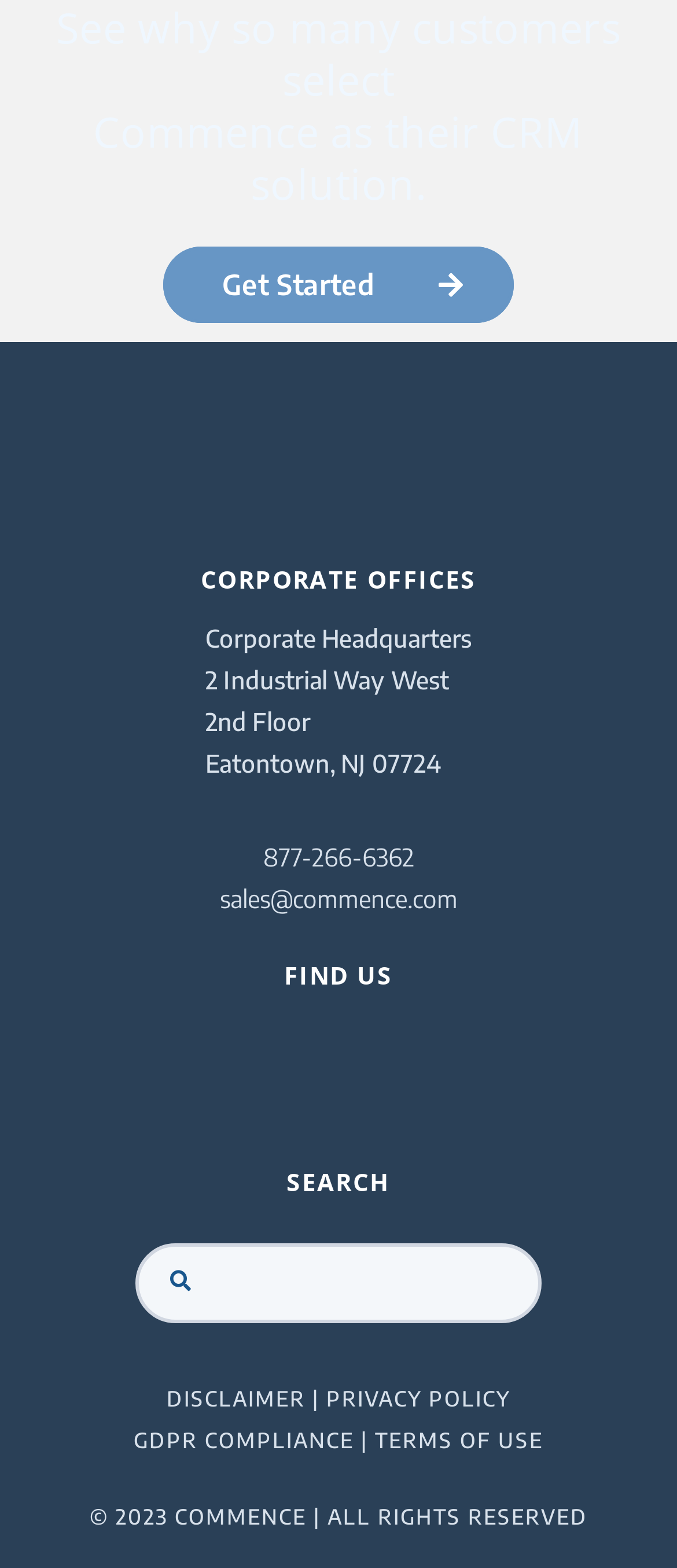Locate the bounding box coordinates of the area you need to click to fulfill this instruction: 'Visit Corporate Headquarters'. The coordinates must be in the form of four float numbers ranging from 0 to 1: [left, top, right, bottom].

[0.303, 0.398, 0.697, 0.417]